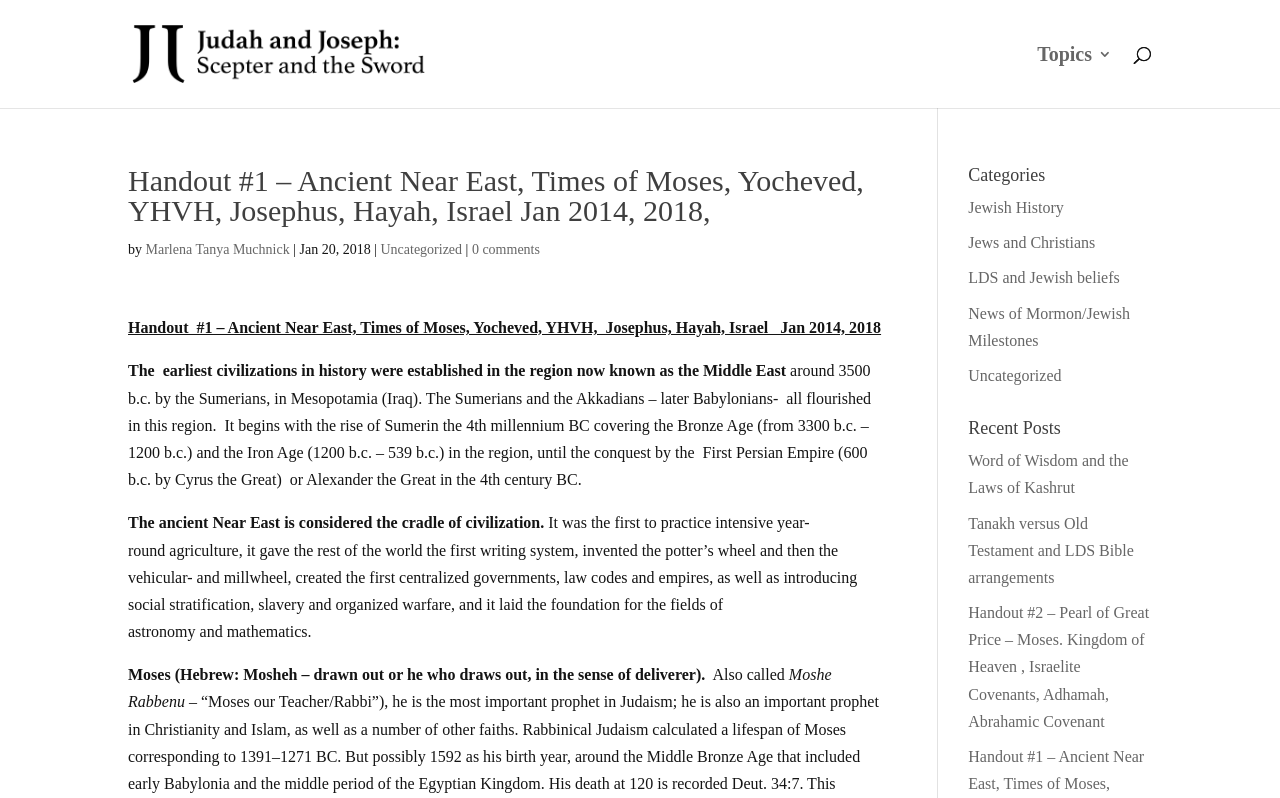Find the coordinates for the bounding box of the element with this description: "0 comments".

[0.369, 0.303, 0.422, 0.322]